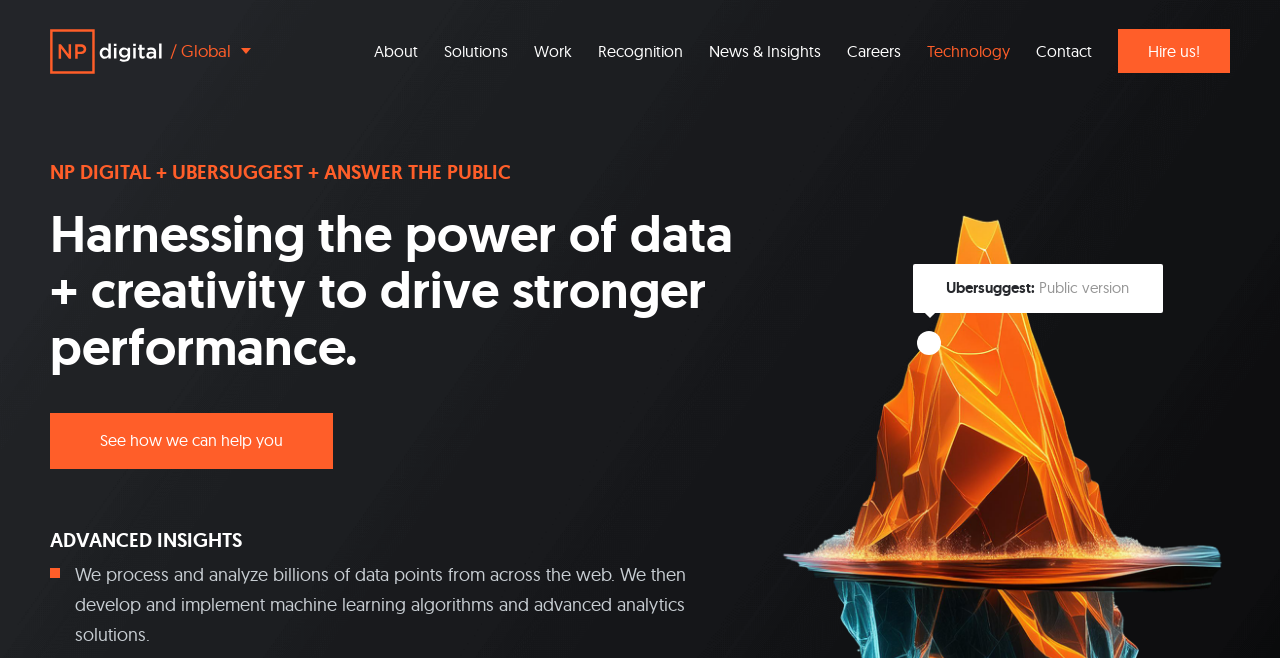Answer briefly with one word or phrase:
What is the company name?

NP Digital